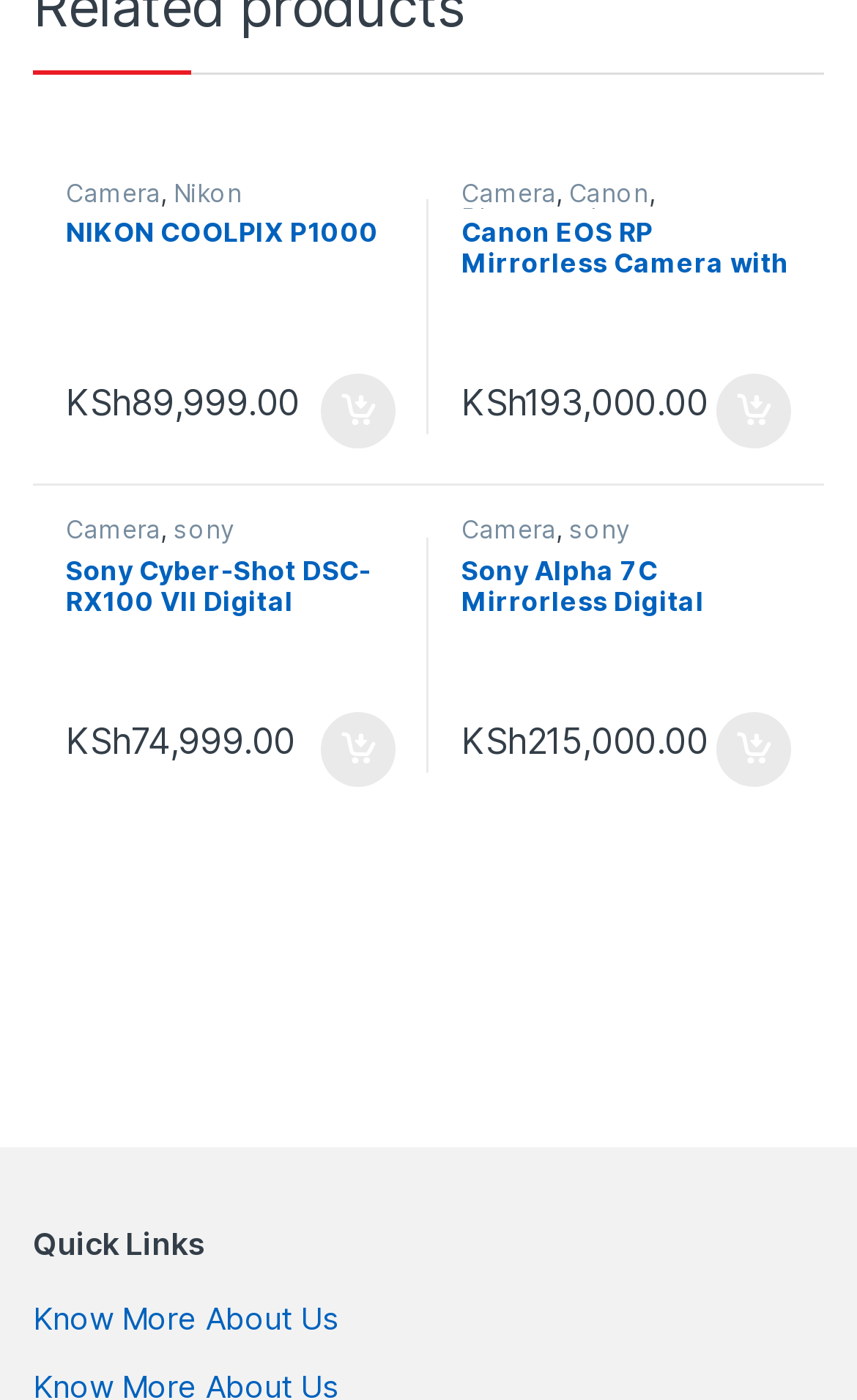From the element description Add to cart, predict the bounding box coordinates of the UI element. The coordinates must be specified in the format (top-left x, top-left y, bottom-right x, bottom-right y) and should be within the 0 to 1 range.

[0.375, 0.509, 0.462, 0.562]